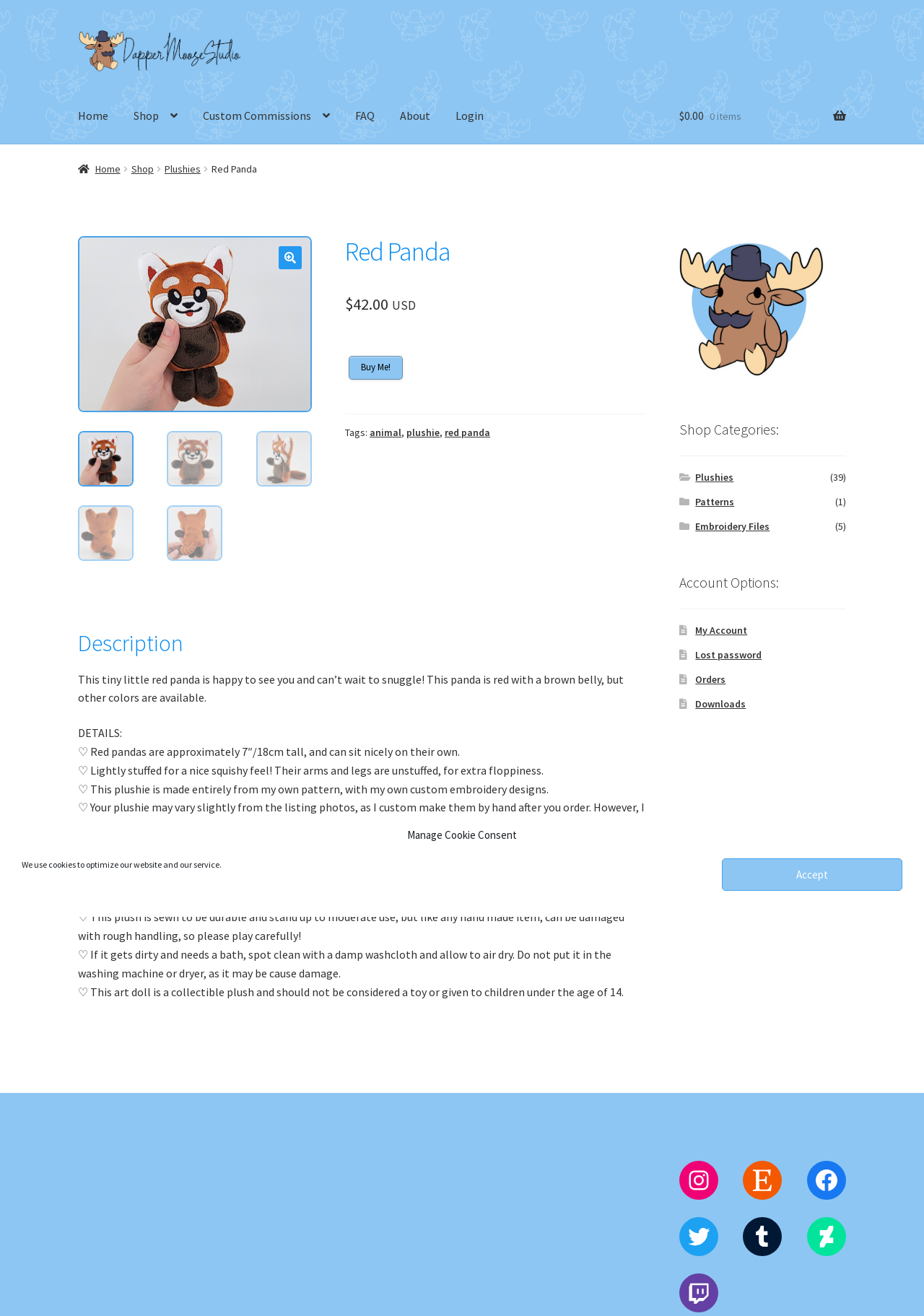For the given element description alt="Dapper Moose Studio", determine the bounding box coordinates of the UI element. The coordinates should follow the format (top-left x, top-left y, bottom-right x, bottom-right y) and be within the range of 0 to 1.

[0.084, 0.023, 0.699, 0.054]